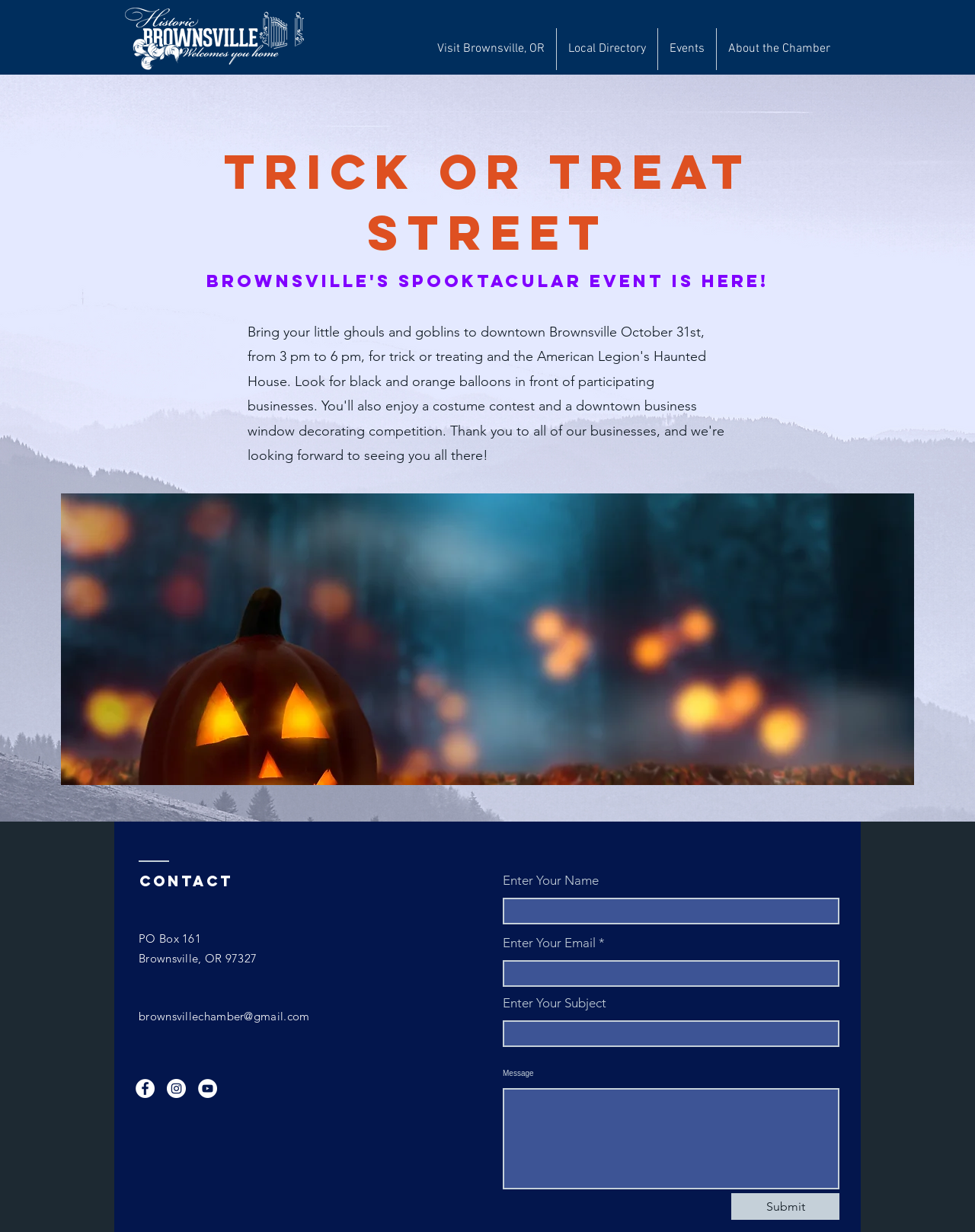Pinpoint the bounding box coordinates of the clickable area needed to execute the instruction: "Visit the Facebook page". The coordinates should be specified as four float numbers between 0 and 1, i.e., [left, top, right, bottom].

None